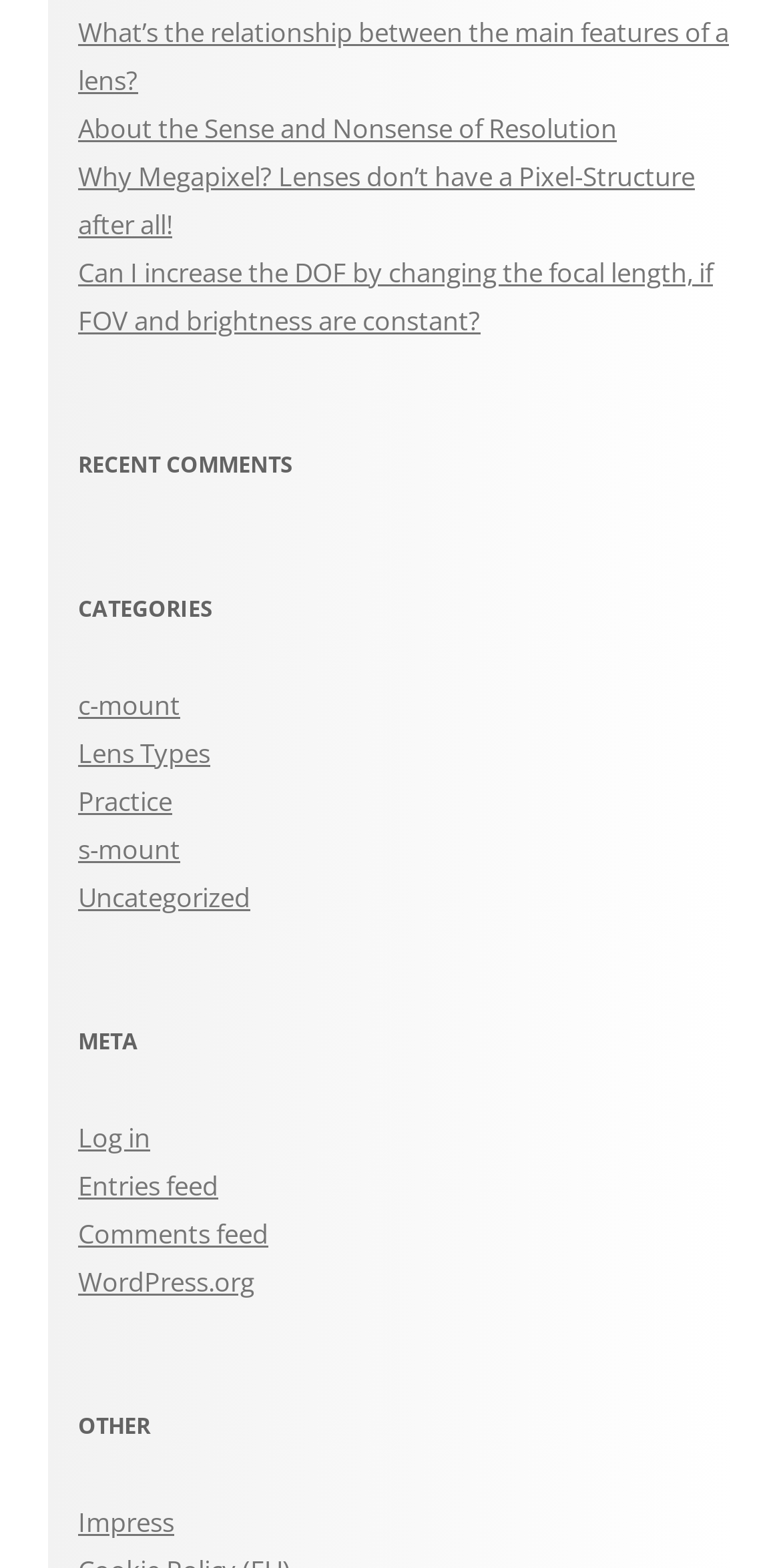What is the second link in the main content area?
Using the image as a reference, answer the question in detail.

I looked at the main content area and found the second link, which is labeled 'About the Sense and Nonsense of Resolution'.